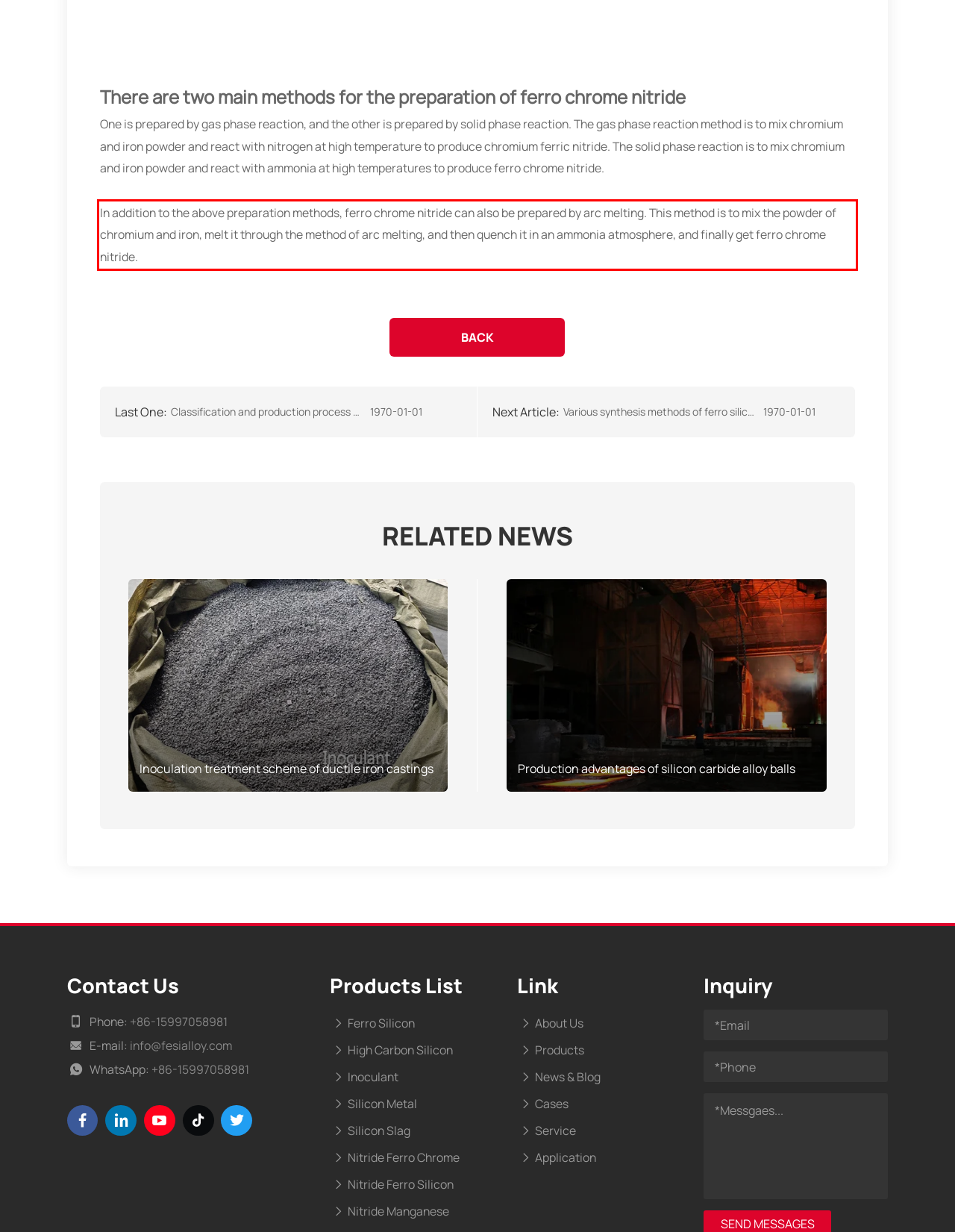Analyze the screenshot of the webpage that features a red bounding box and recognize the text content enclosed within this red bounding box.

In addition to the above preparation methods, ferro chrome nitride can also be prepared by arc melting. This method is to mix the powder of chromium and iron, melt it through the method of arc melting, and then quench it in an ammonia atmosphere, and finally get ferro chrome nitride.